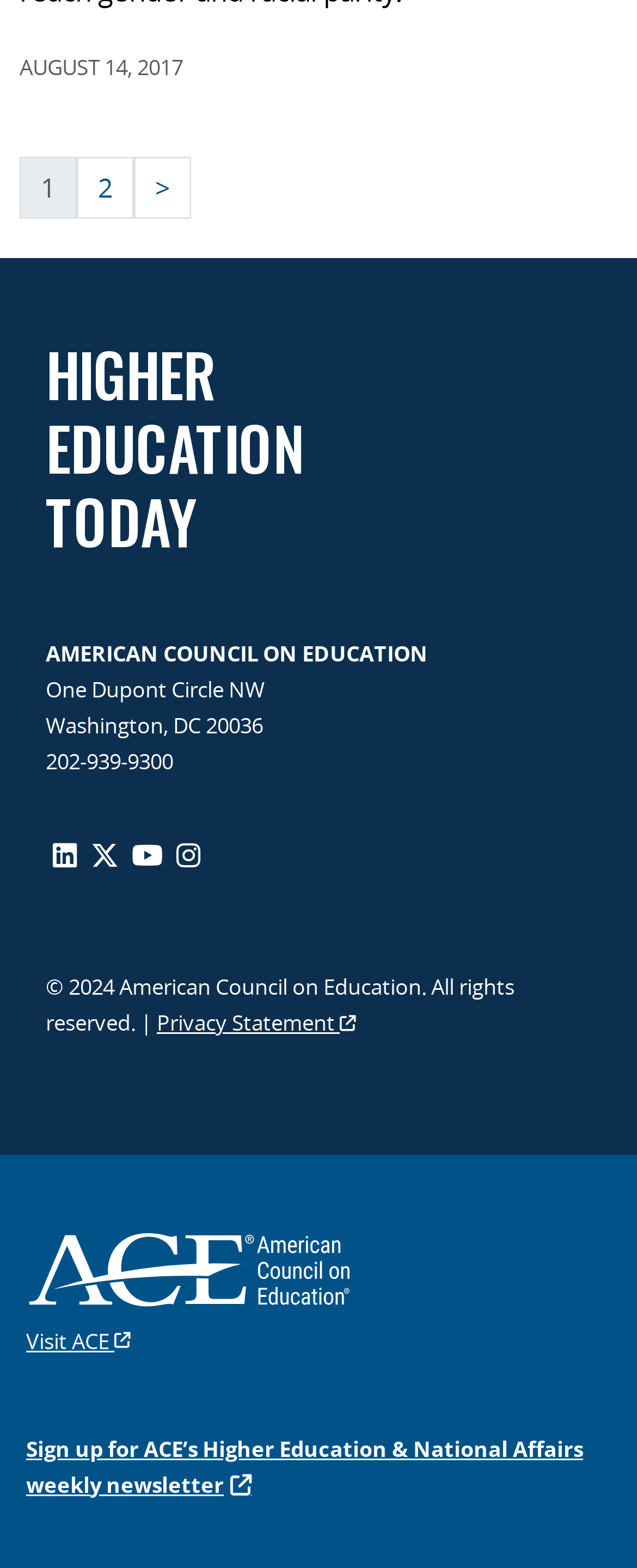What is the name of the newsletter?
Using the image as a reference, answer with just one word or a short phrase.

Higher Education & National Affairs